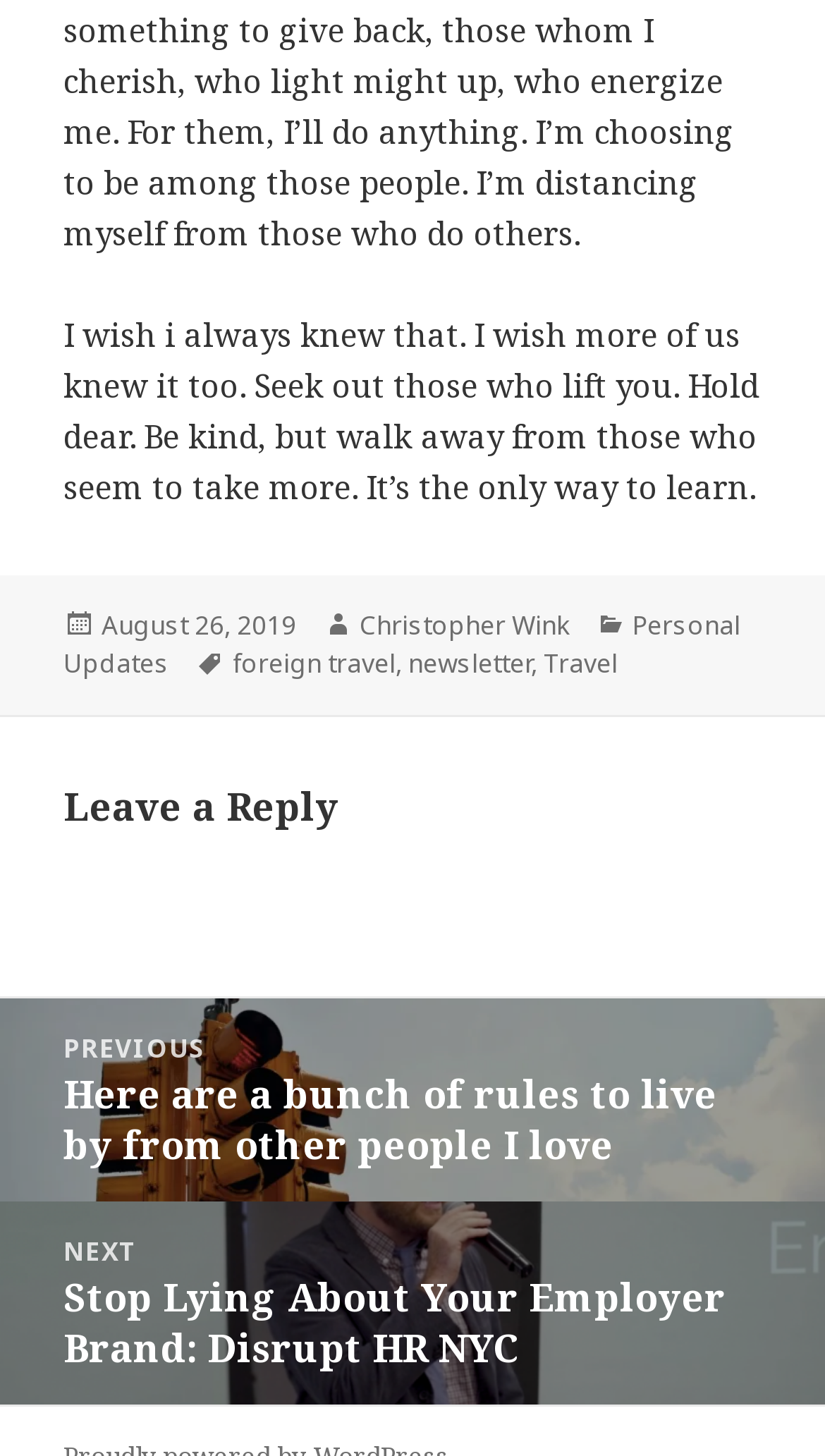Determine the bounding box coordinates of the UI element that matches the following description: "August 26, 2019May 29, 2021". The coordinates should be four float numbers between 0 and 1 in the format [left, top, right, bottom].

[0.123, 0.417, 0.359, 0.443]